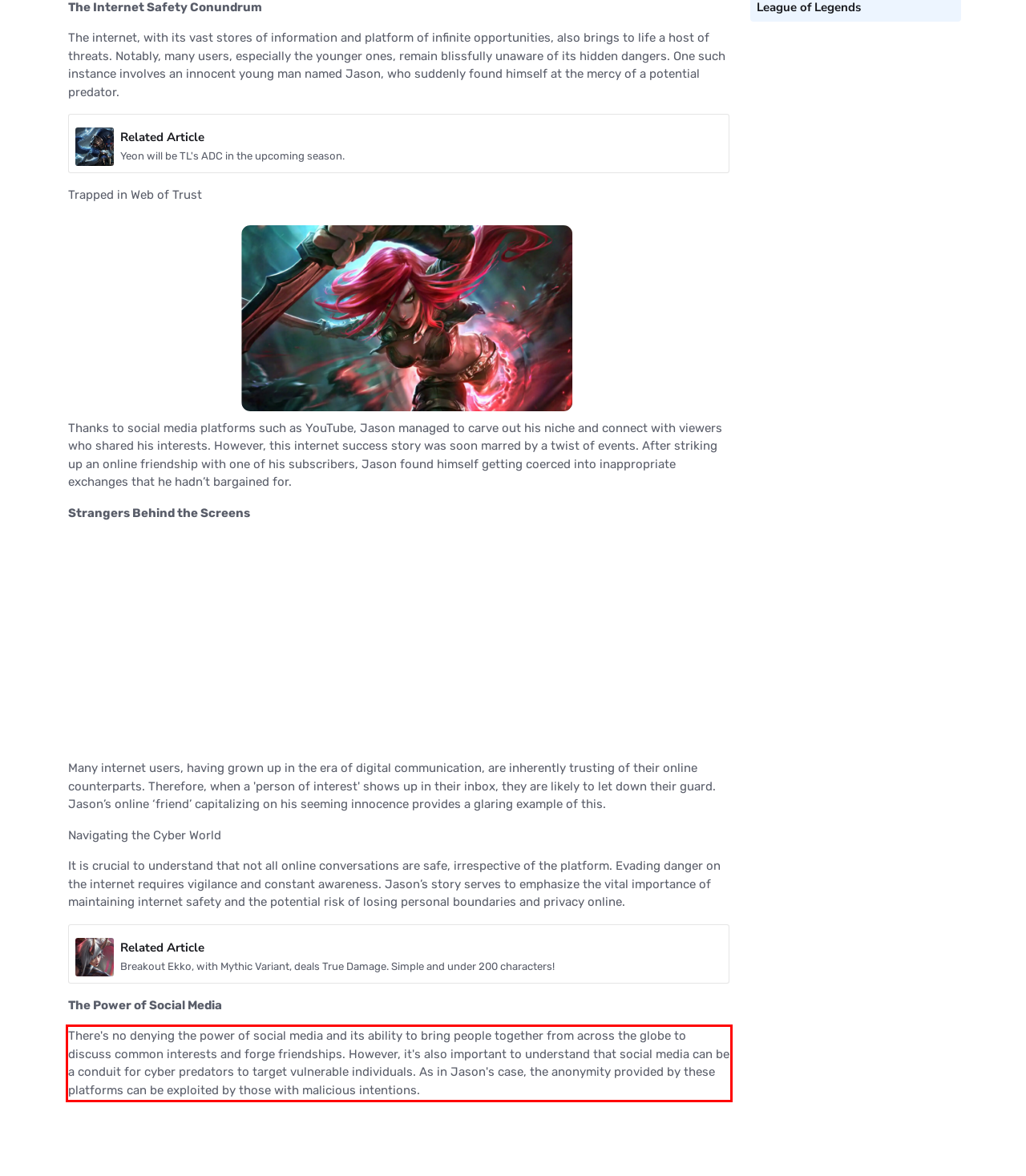Given a screenshot of a webpage, identify the red bounding box and perform OCR to recognize the text within that box.

There's no denying the power of social media and its ability to bring people together from across the globe to discuss common interests and forge friendships. However, it's also important to understand that social media can be a conduit for cyber predators to target vulnerable individuals. As in Jason's case, the anonymity provided by these platforms can be exploited by those with malicious intentions.